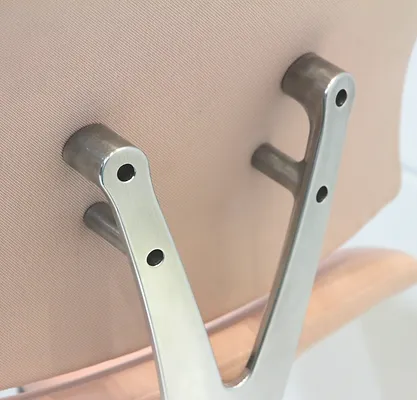Using the information from the screenshot, answer the following question thoroughly:
What material is the lower section of the chair made of?

The lower section of the chair is made of wood, which is a natural material that adds a touch of warmth and elegance to the overall design of the chair, and also provides a sturdy base that can support the weight of the user.